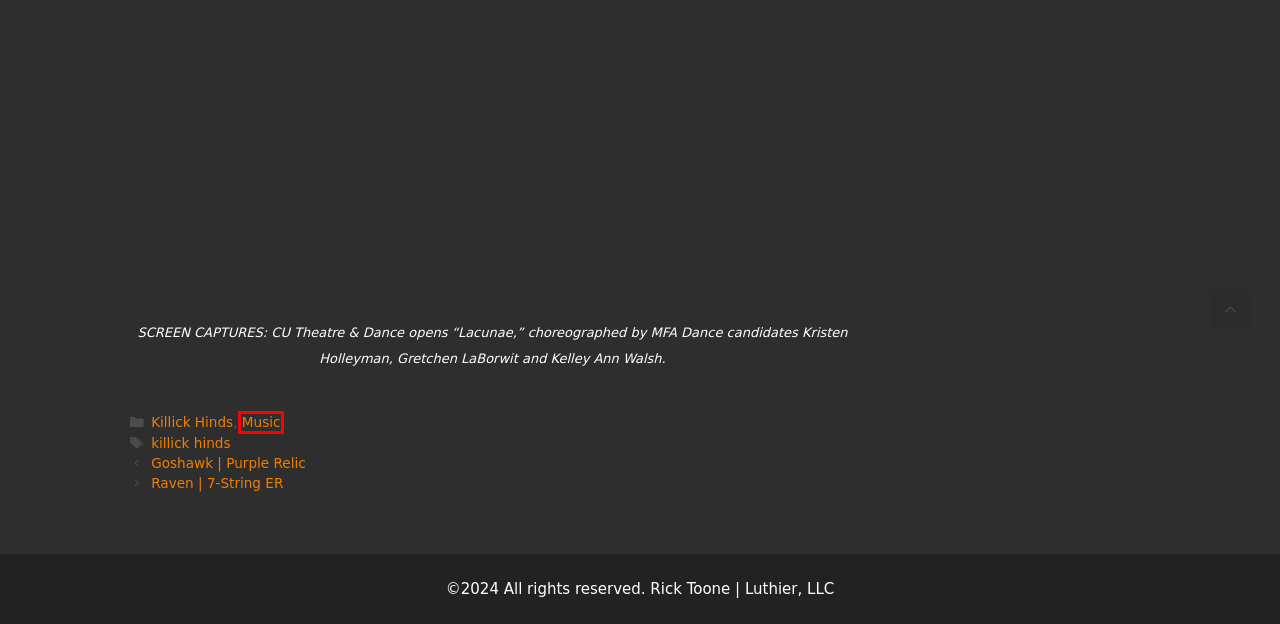Given a webpage screenshot with a UI element marked by a red bounding box, choose the description that best corresponds to the new webpage that will appear after clicking the element. The candidates are:
A. Rick Toone
B. Raven | 7-String ER – Rick Toone
C. Patents & Copyright – Rick Toone
D. Music – Rick Toone
E. killick hinds – Rick Toone
F. Goshawk | Purple Relic – Rick Toone
G. Cat Head Mask – Rick Toone
H. Killick Hinds – Rick Toone

D